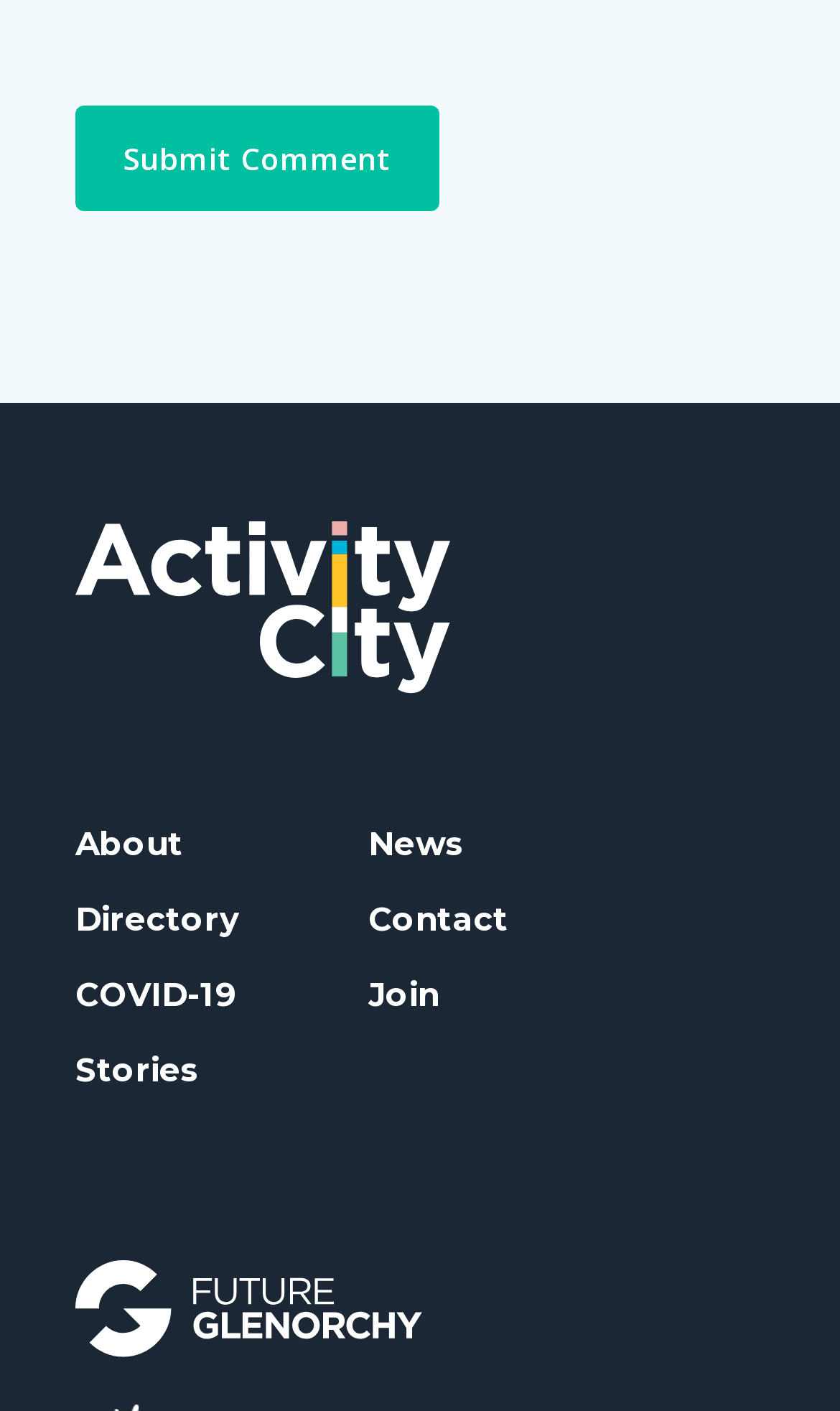How many main navigation links are there?
Refer to the image and answer the question using a single word or phrase.

8